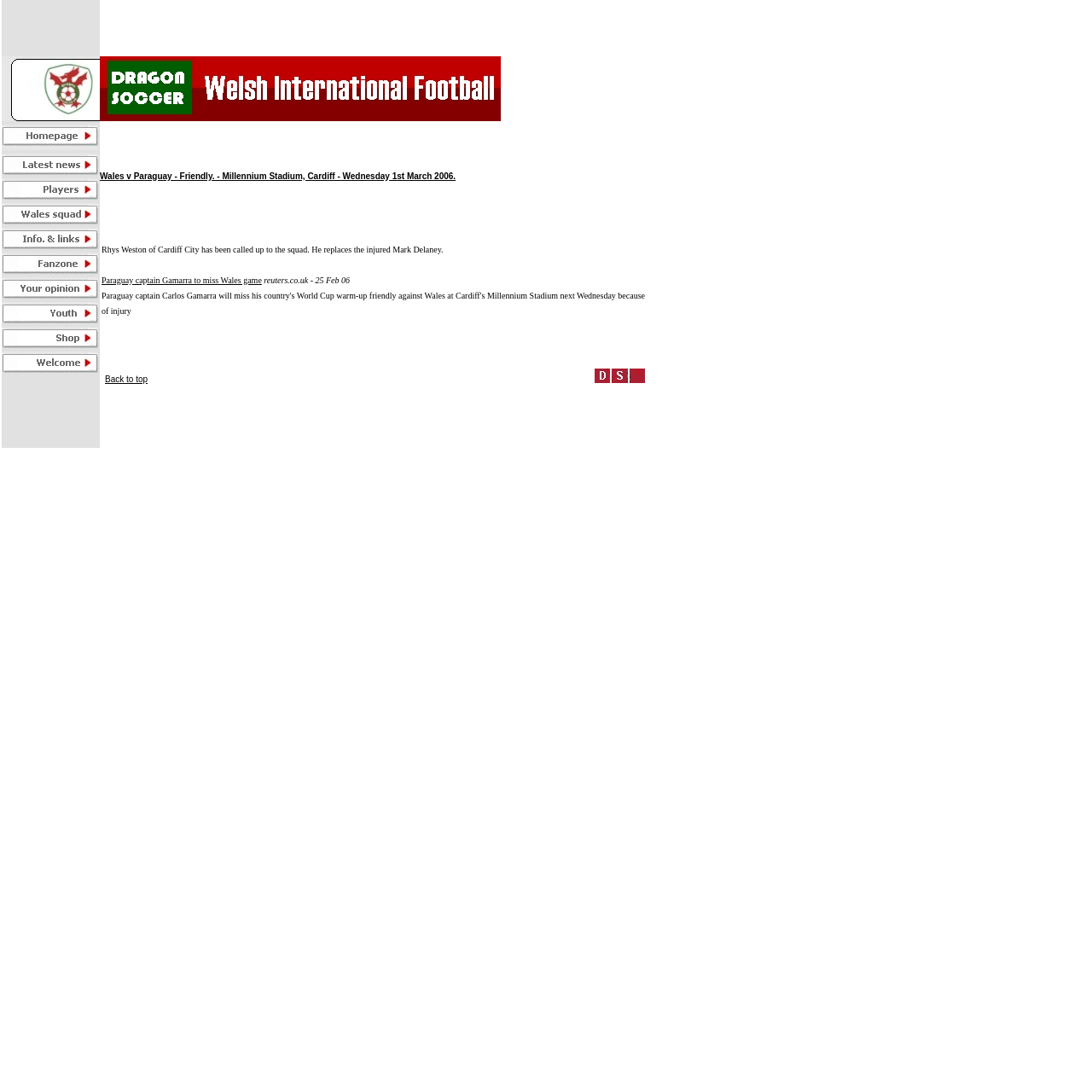Who replaces the injured Mark Delaney in the Wales squad?
From the image, respond using a single word or phrase.

Rhys Weston